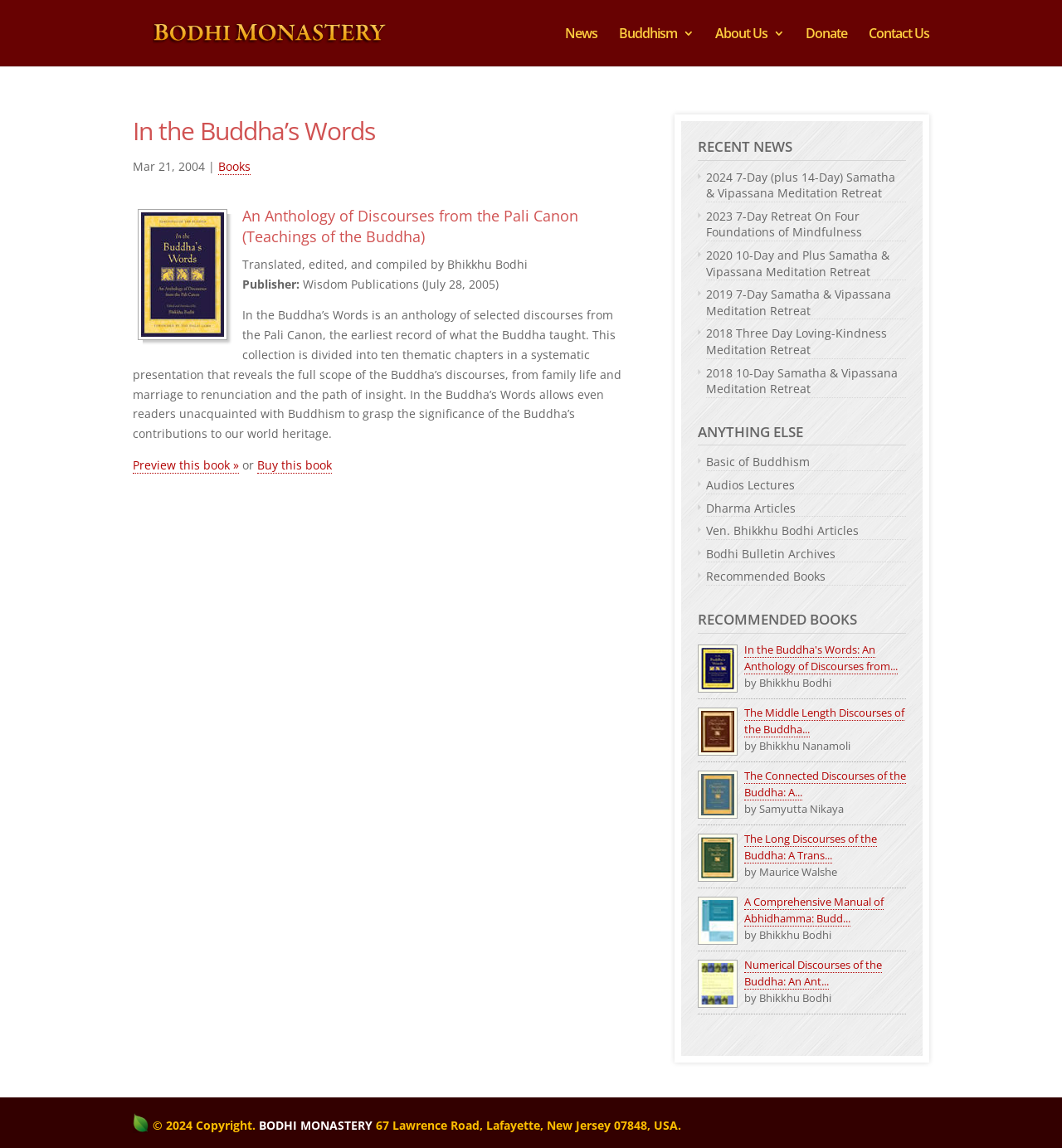From the given element description: "Preview this book »", find the bounding box for the UI element. Provide the coordinates as four float numbers between 0 and 1, in the order [left, top, right, bottom].

[0.125, 0.398, 0.225, 0.413]